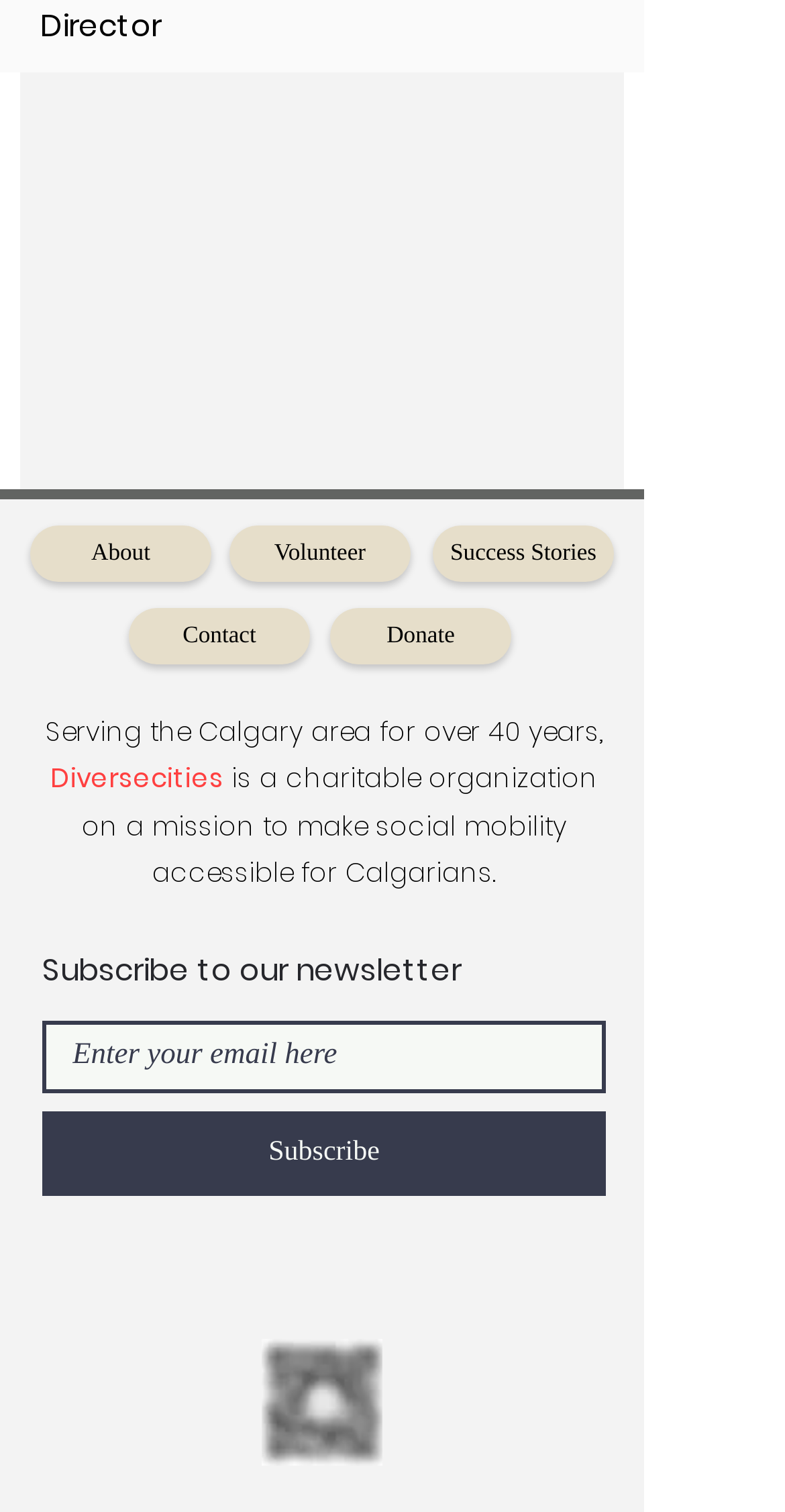Locate the bounding box coordinates of the clickable element to fulfill the following instruction: "Enter email address". Provide the coordinates as four float numbers between 0 and 1 in the format [left, top, right, bottom].

[0.054, 0.675, 0.772, 0.722]